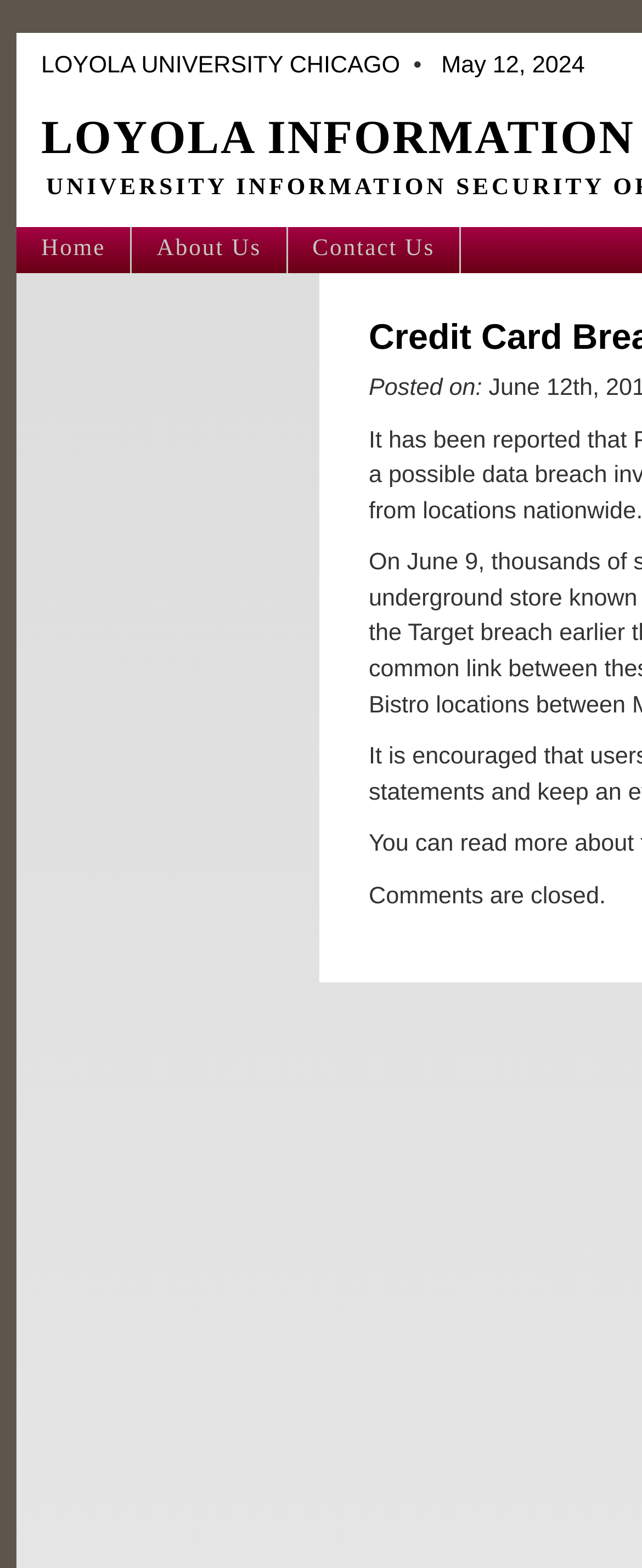What is the date of the post?
Use the image to give a comprehensive and detailed response to the question.

I found the date of the post by looking at the link element with the text 'May 12, 2024' which is located at the top of the webpage, indicating the date the post was made.